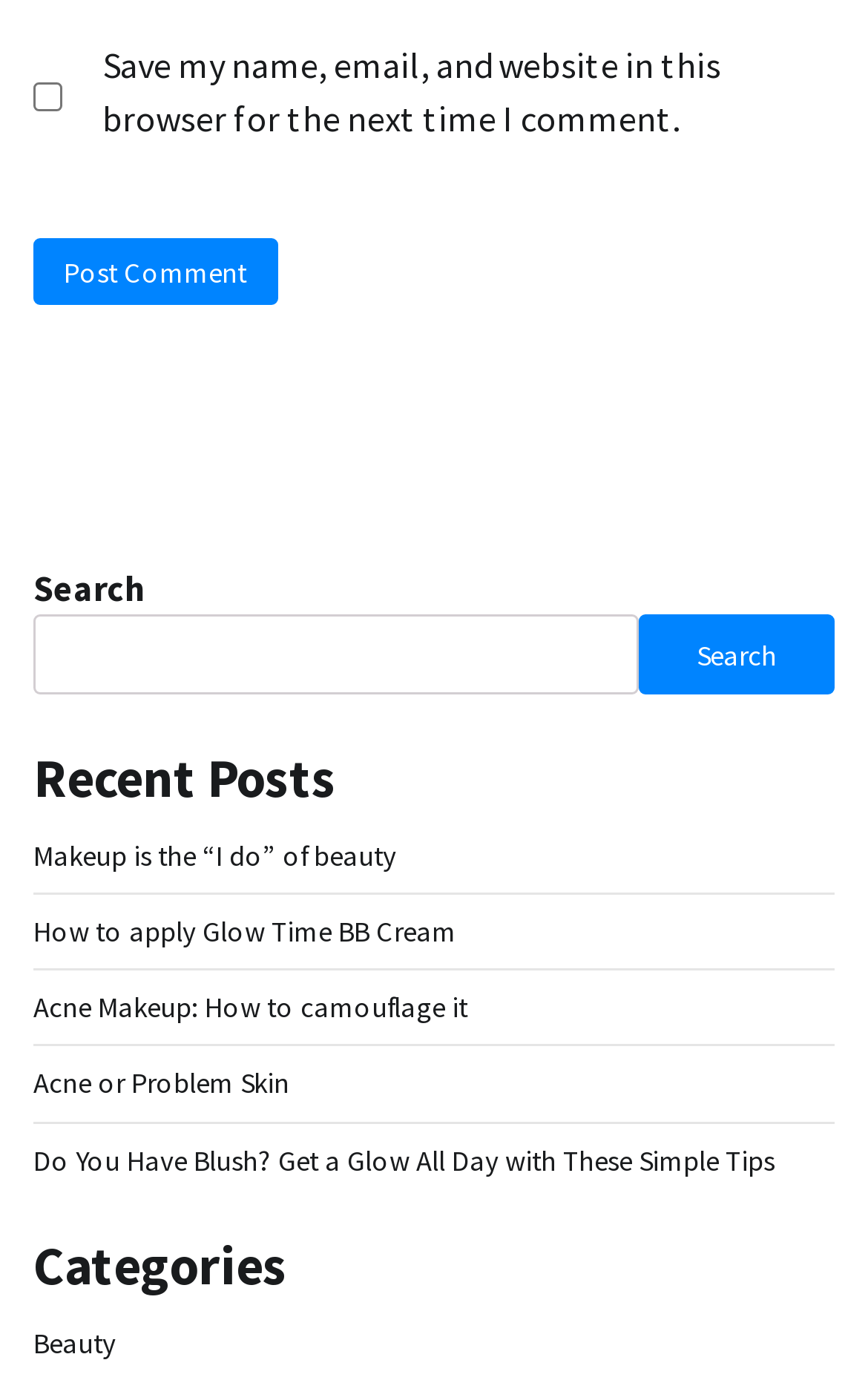Identify the bounding box coordinates of the area you need to click to perform the following instruction: "Check the box to save your information".

[0.038, 0.06, 0.072, 0.081]